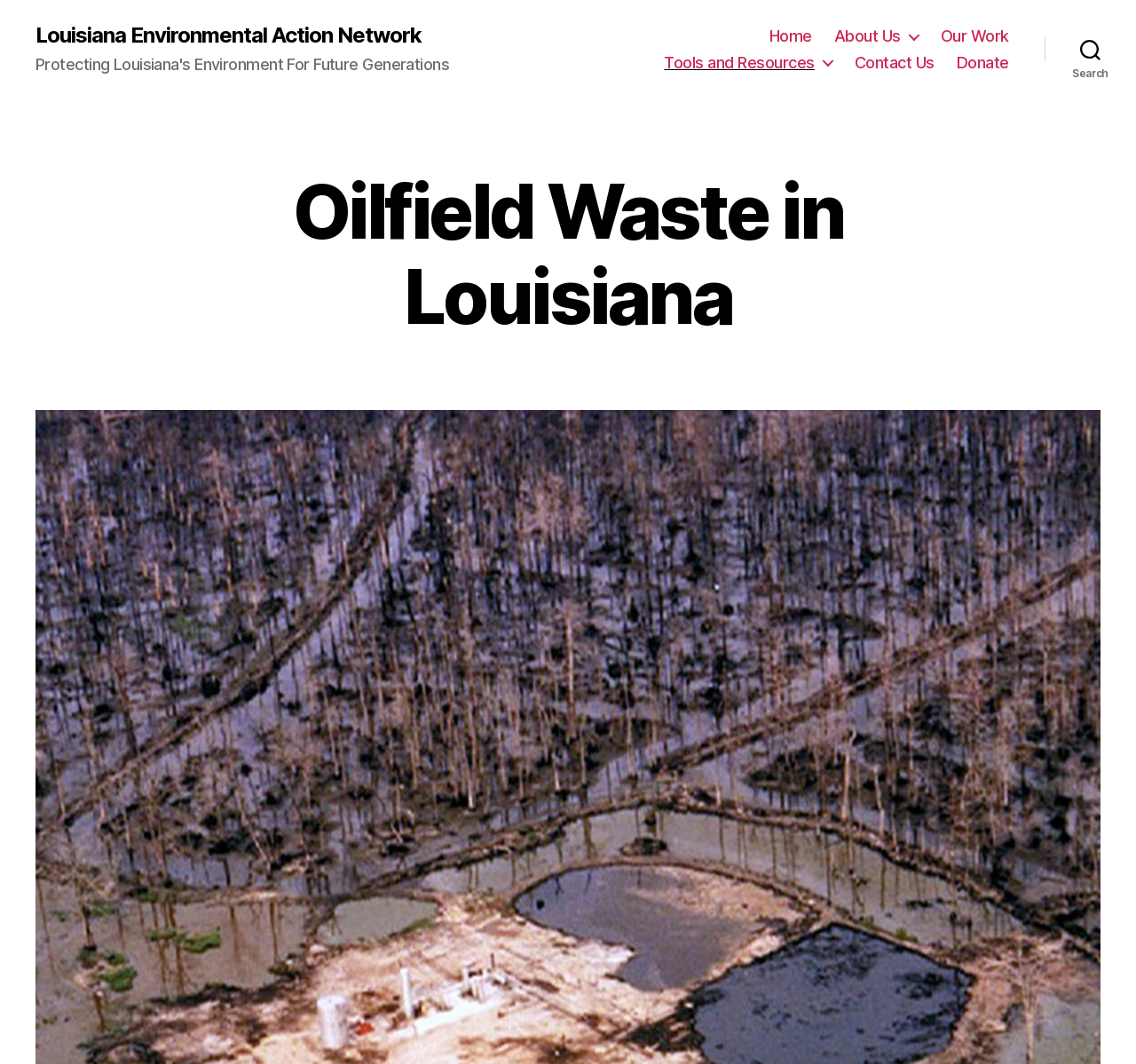Determine the bounding box coordinates of the target area to click to execute the following instruction: "search for something."

[0.92, 0.028, 1.0, 0.065]